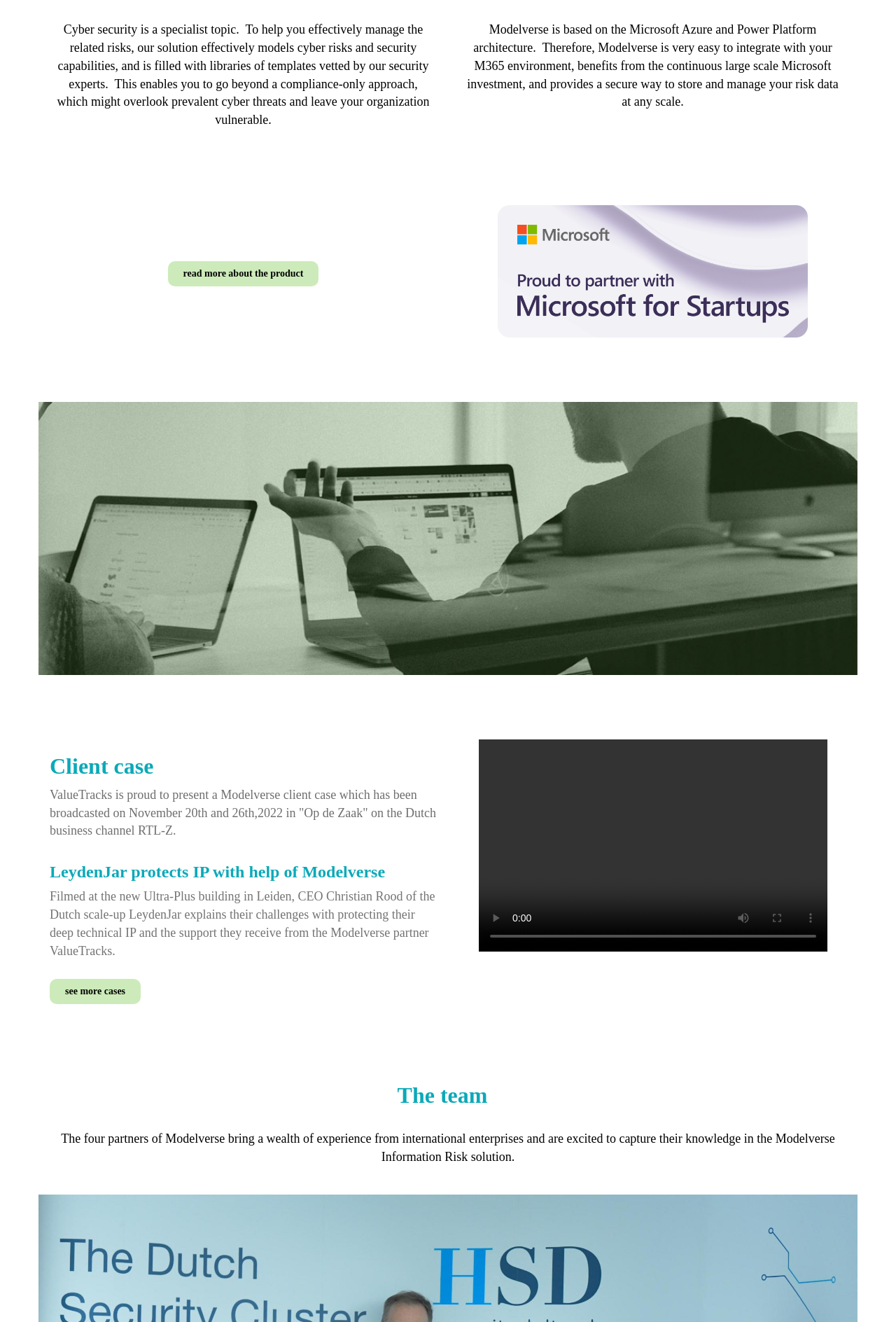Give the bounding box coordinates for this UI element: "see more cases". The coordinates should be four float numbers between 0 and 1, arranged as [left, top, right, bottom].

[0.055, 0.74, 0.157, 0.759]